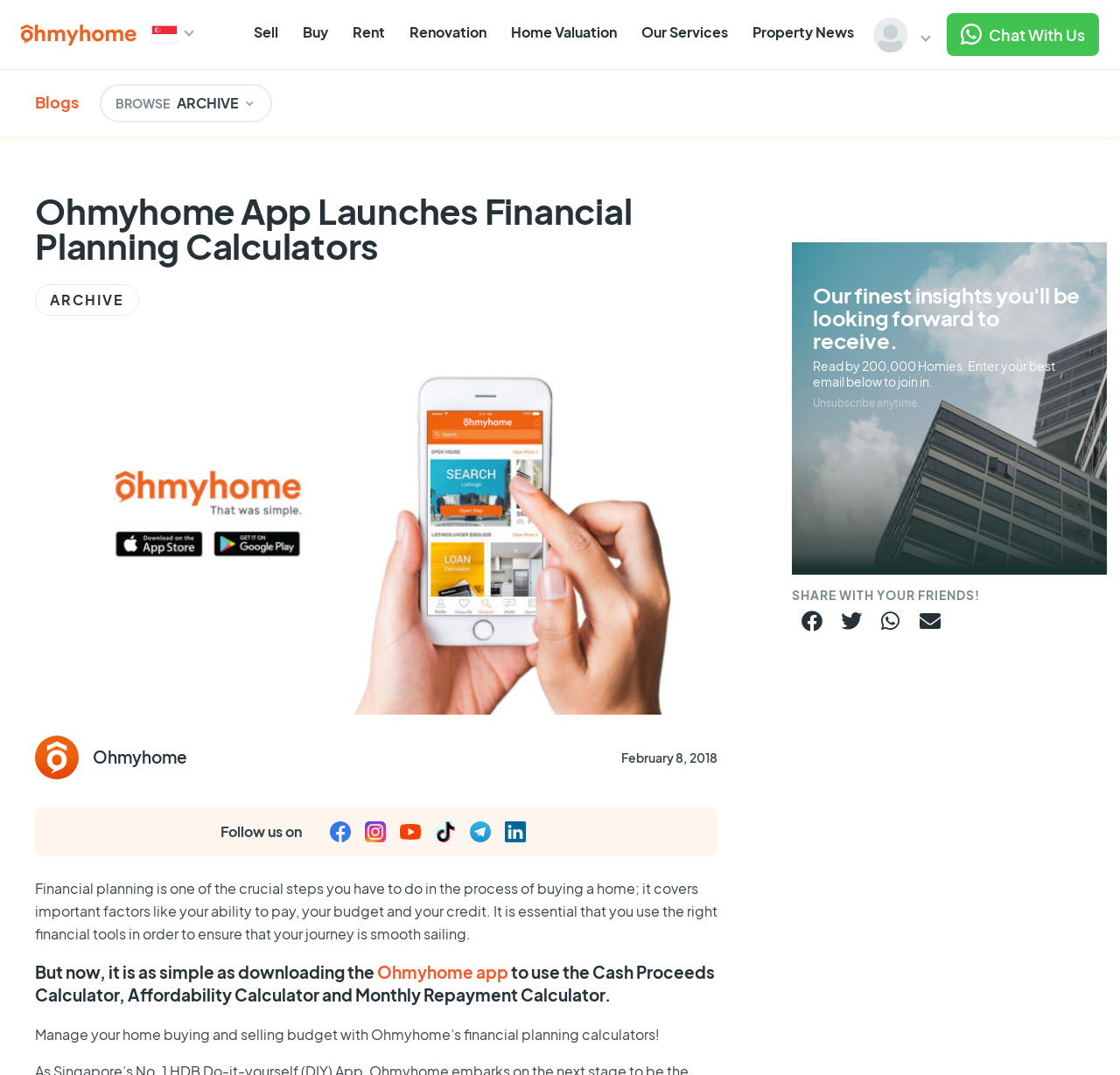Answer the question with a brief word or phrase:
How many links are in the top navigation bar?

7